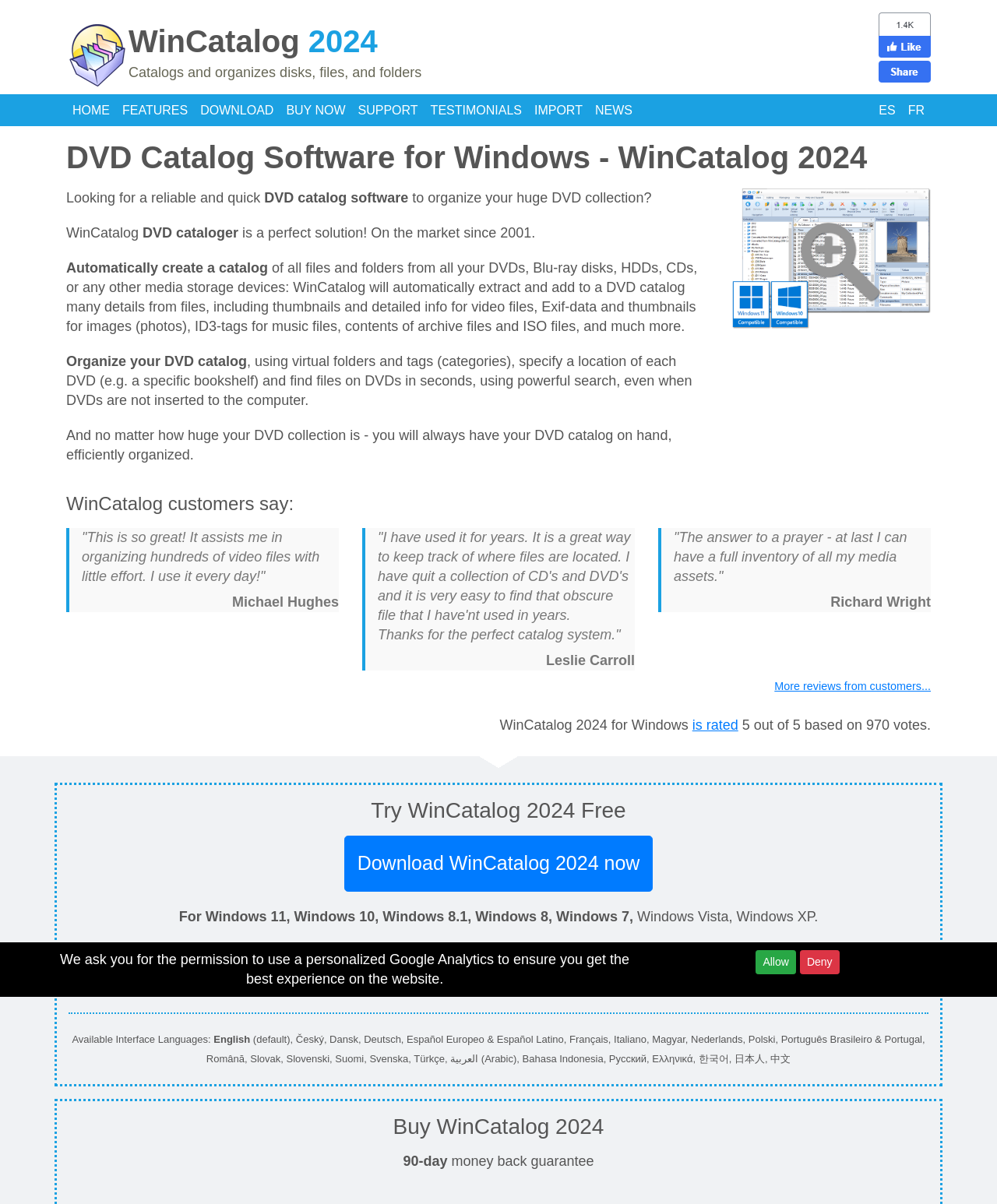Identify the bounding box coordinates for the element that needs to be clicked to fulfill this instruction: "Click on the BUY NOW link". Provide the coordinates in the format of four float numbers between 0 and 1: [left, top, right, bottom].

[0.281, 0.078, 0.353, 0.105]